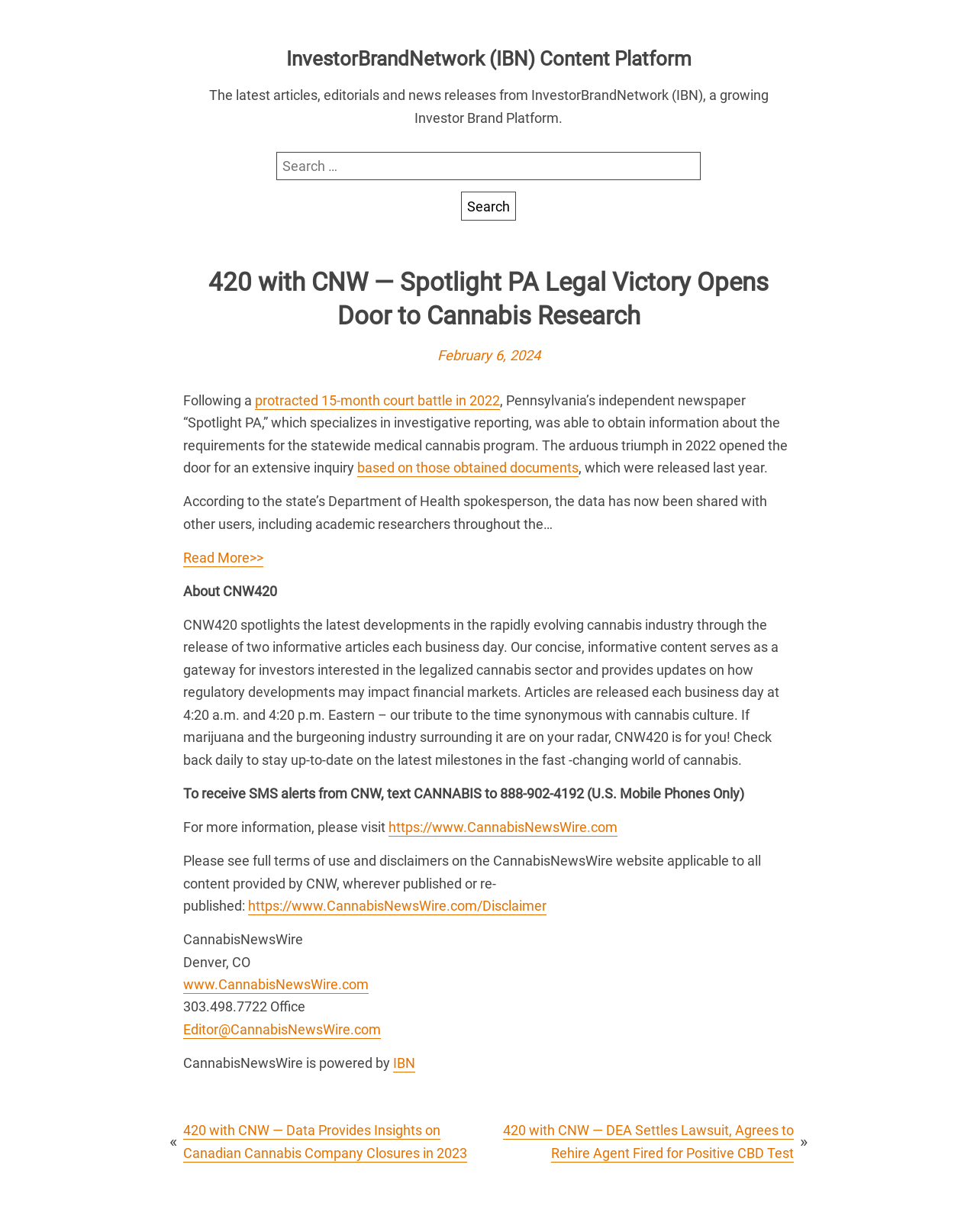What is the name of the platform?
Refer to the image and respond with a one-word or short-phrase answer.

InvestorBrandNetwork (IBN)